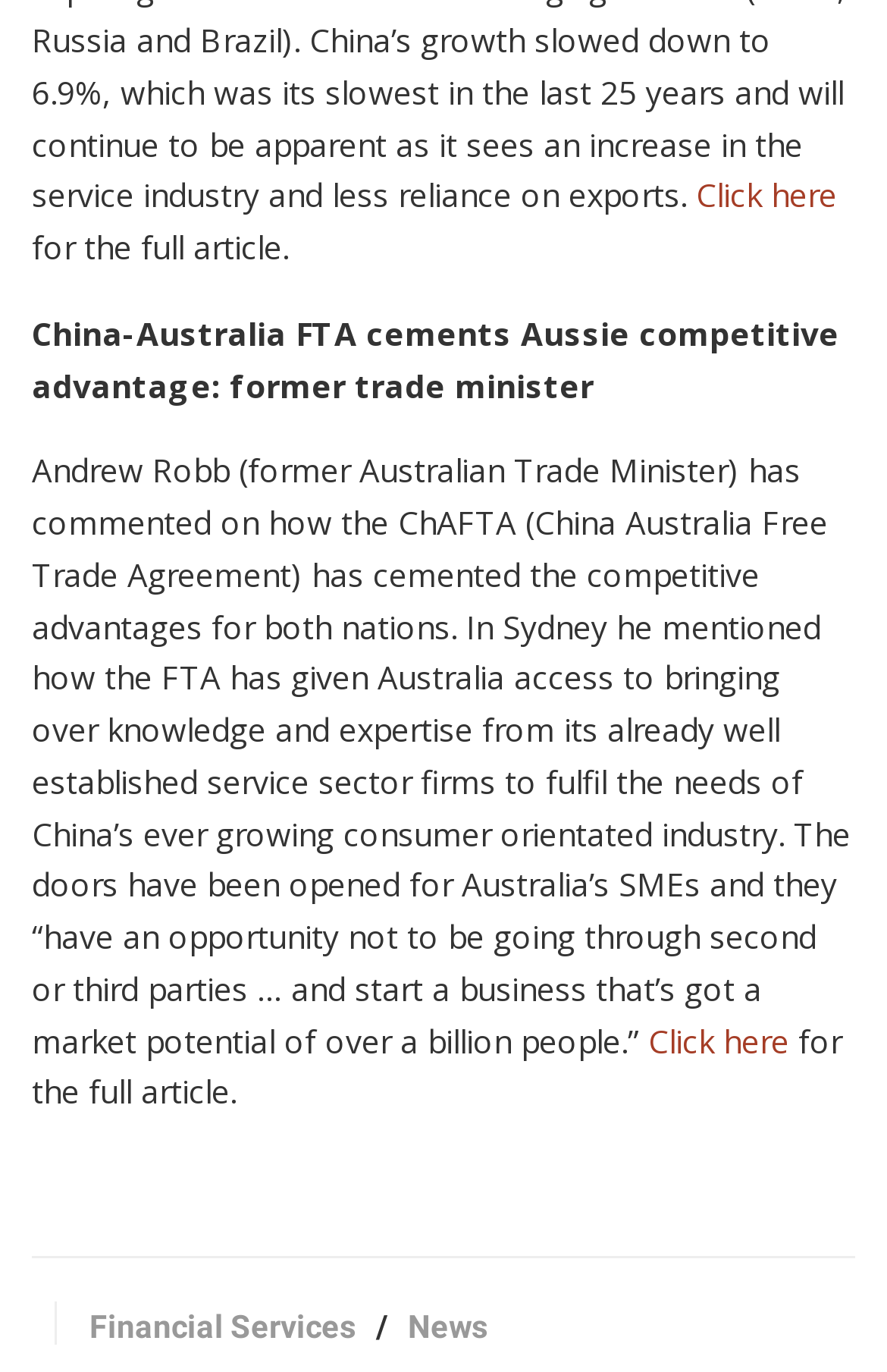Respond to the question with just a single word or phrase: 
What is the potential market size for Australian SMEs?

over a billion people